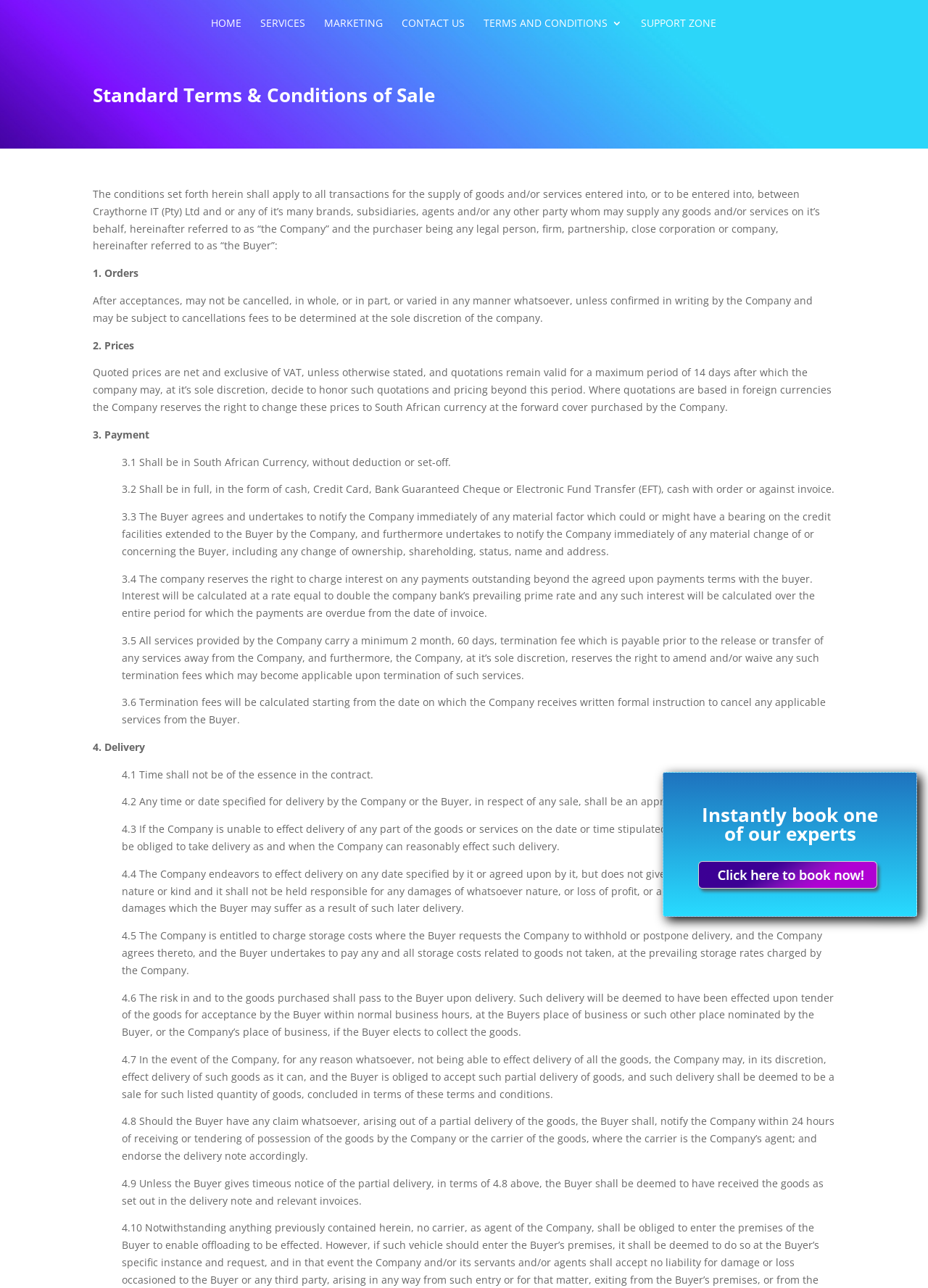Analyze the image and provide a detailed answer to the question: What is the risk in and to the goods purchased?

According to the terms and conditions, the risk in and to the goods purchased shall pass to the Buyer upon delivery, which will be deemed to have been effected upon tender of the goods for acceptance by the Buyer within normal business hours, at the Buyer's place of business or such other place nominated by the Buyer, or the Company's place of business, if the Buyer elects to collect the goods.